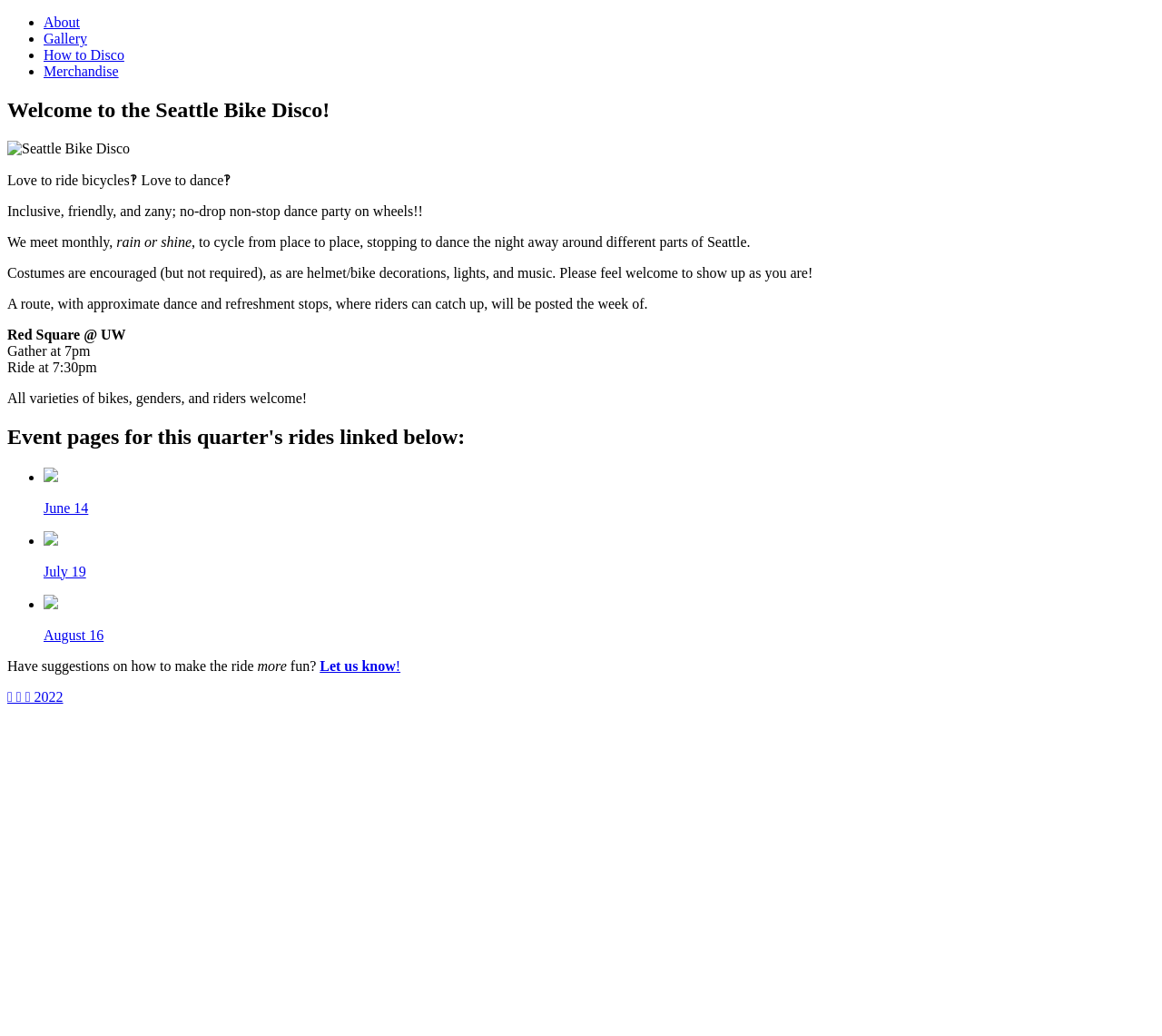Analyze the image and deliver a detailed answer to the question: What is encouraged in the event?

The text 'Costumes are encouraged (but not required), as are helmet/bike decorations, lights, and music.' suggests that costumes and decorations are encouraged in the event.